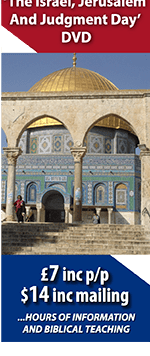What are the two figures in the foreground doing?
Using the image provided, answer with just one word or phrase.

Walking